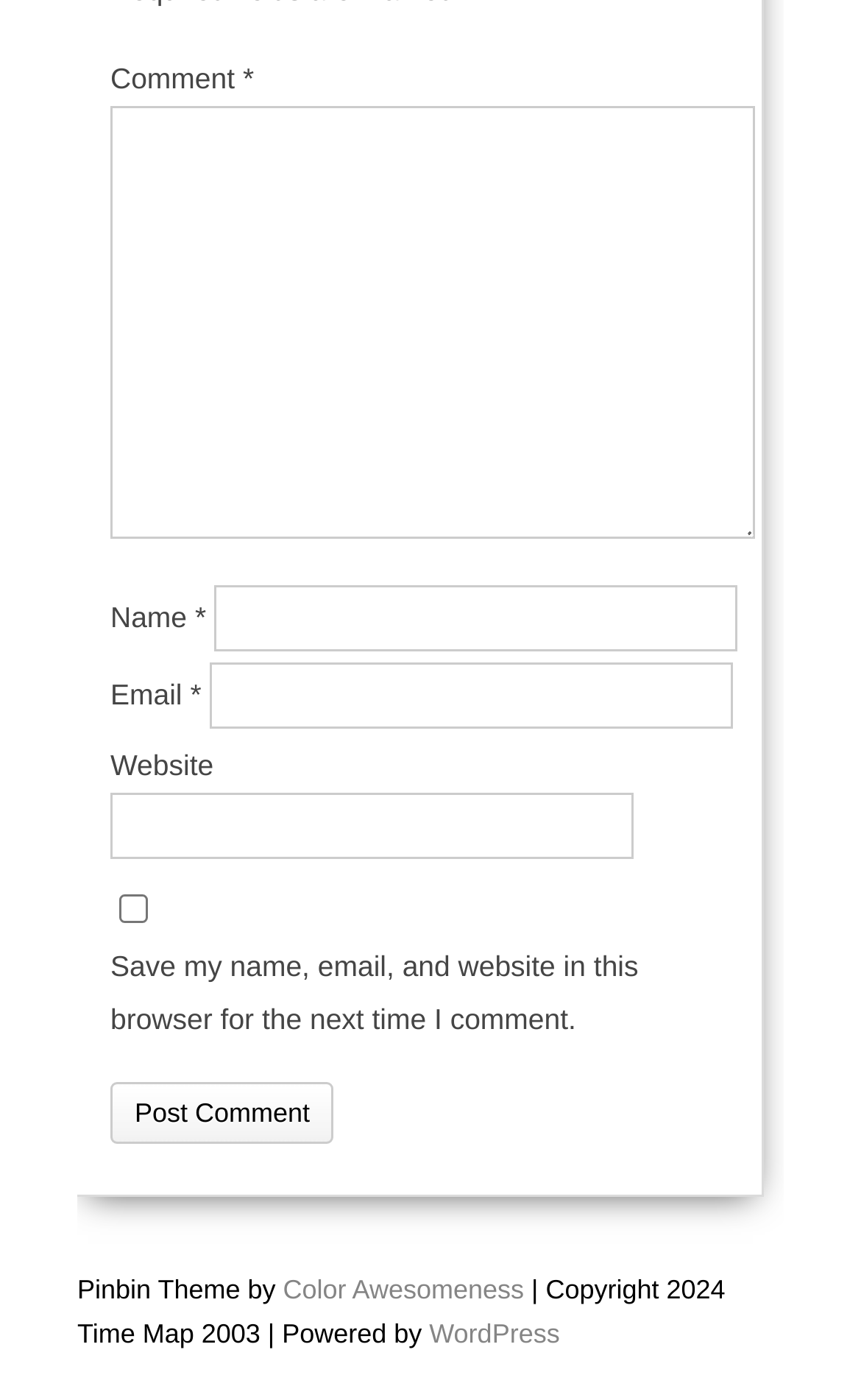Provide a single word or phrase answer to the question: 
What is the purpose of the 'Post Comment' button?

To submit a comment